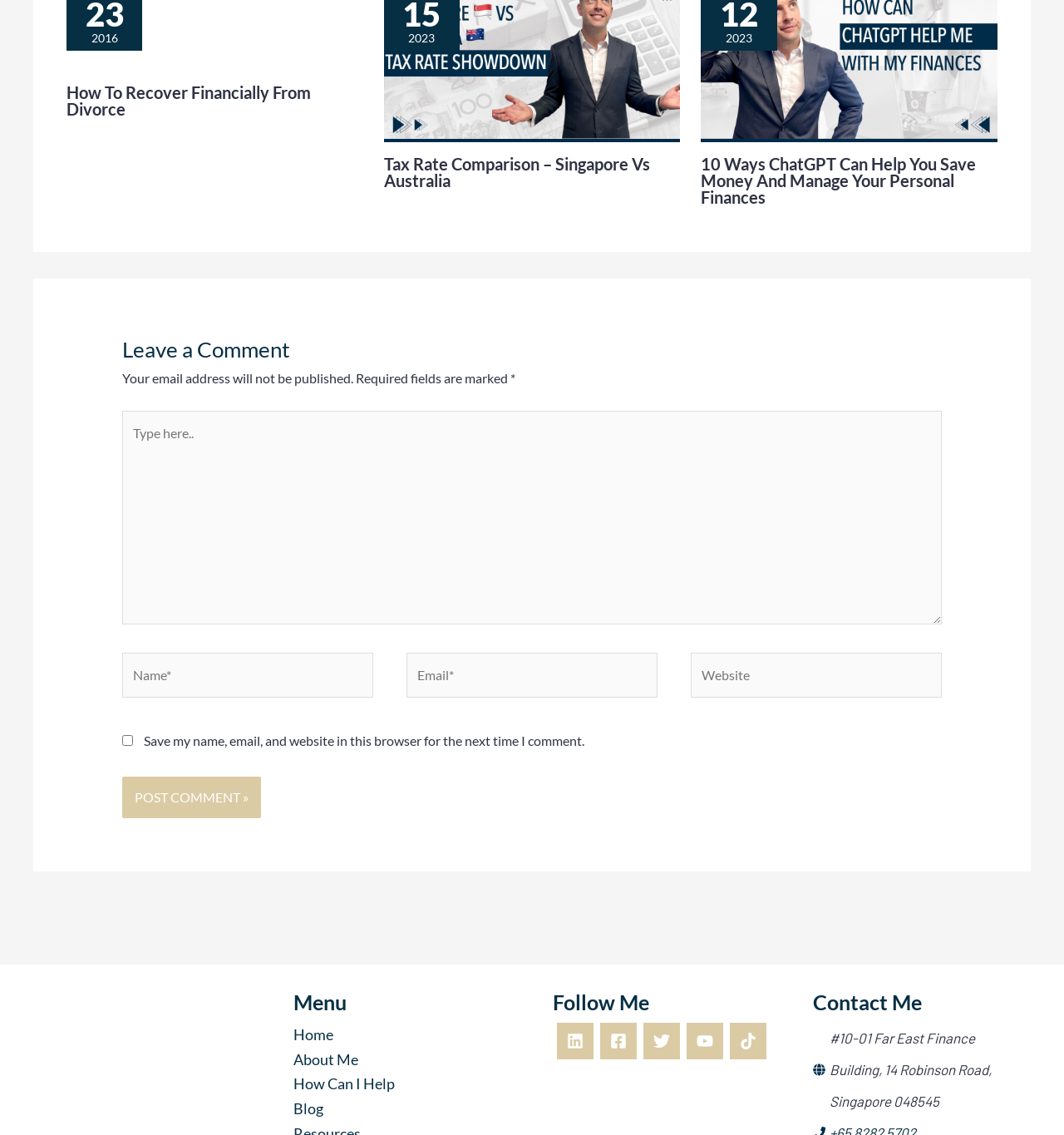Find the bounding box coordinates of the clickable area required to complete the following action: "Click on the 'Post Comment »' button".

[0.115, 0.684, 0.245, 0.721]